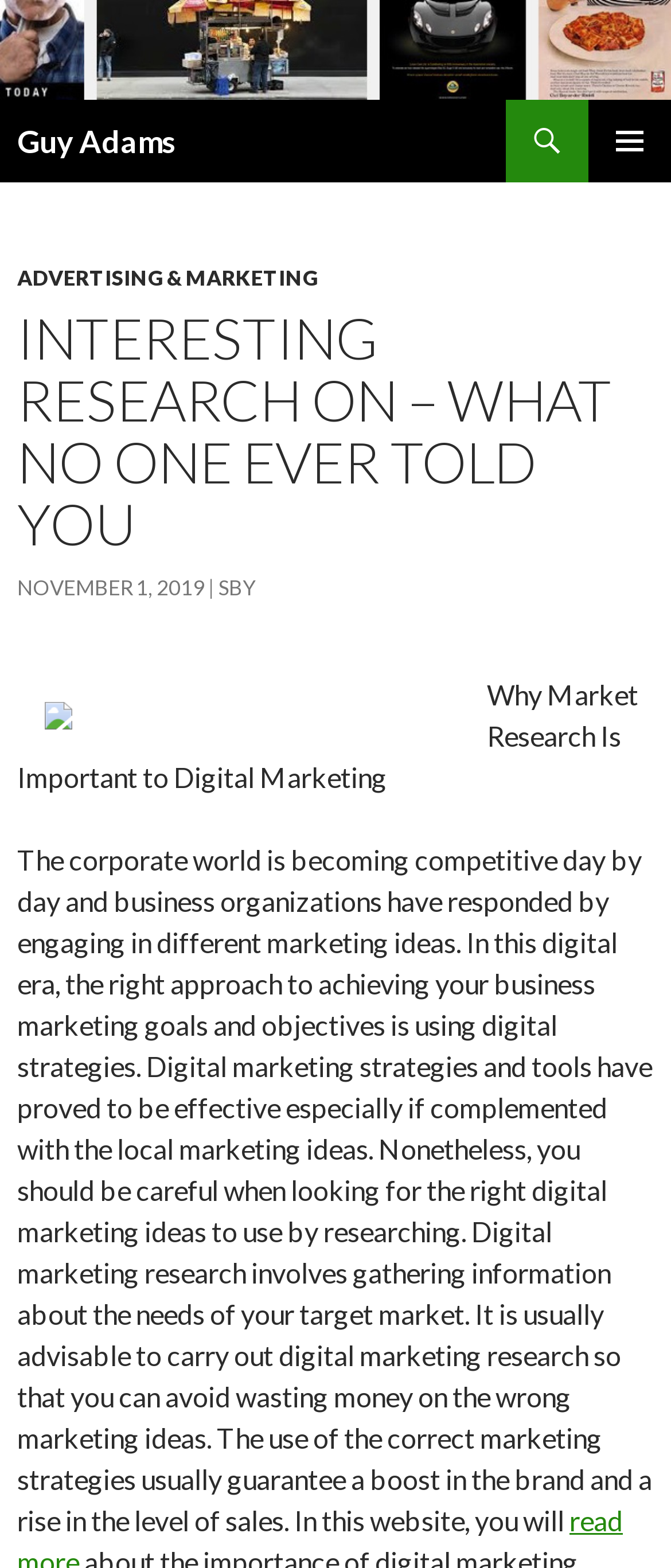What is the position of the 'SKIP TO CONTENT' link?
Give a detailed and exhaustive answer to the question.

The 'SKIP TO CONTENT' link is positioned at the top-left of the webpage, as indicated by its bounding box coordinates [0.023, 0.089, 0.026, 0.105].